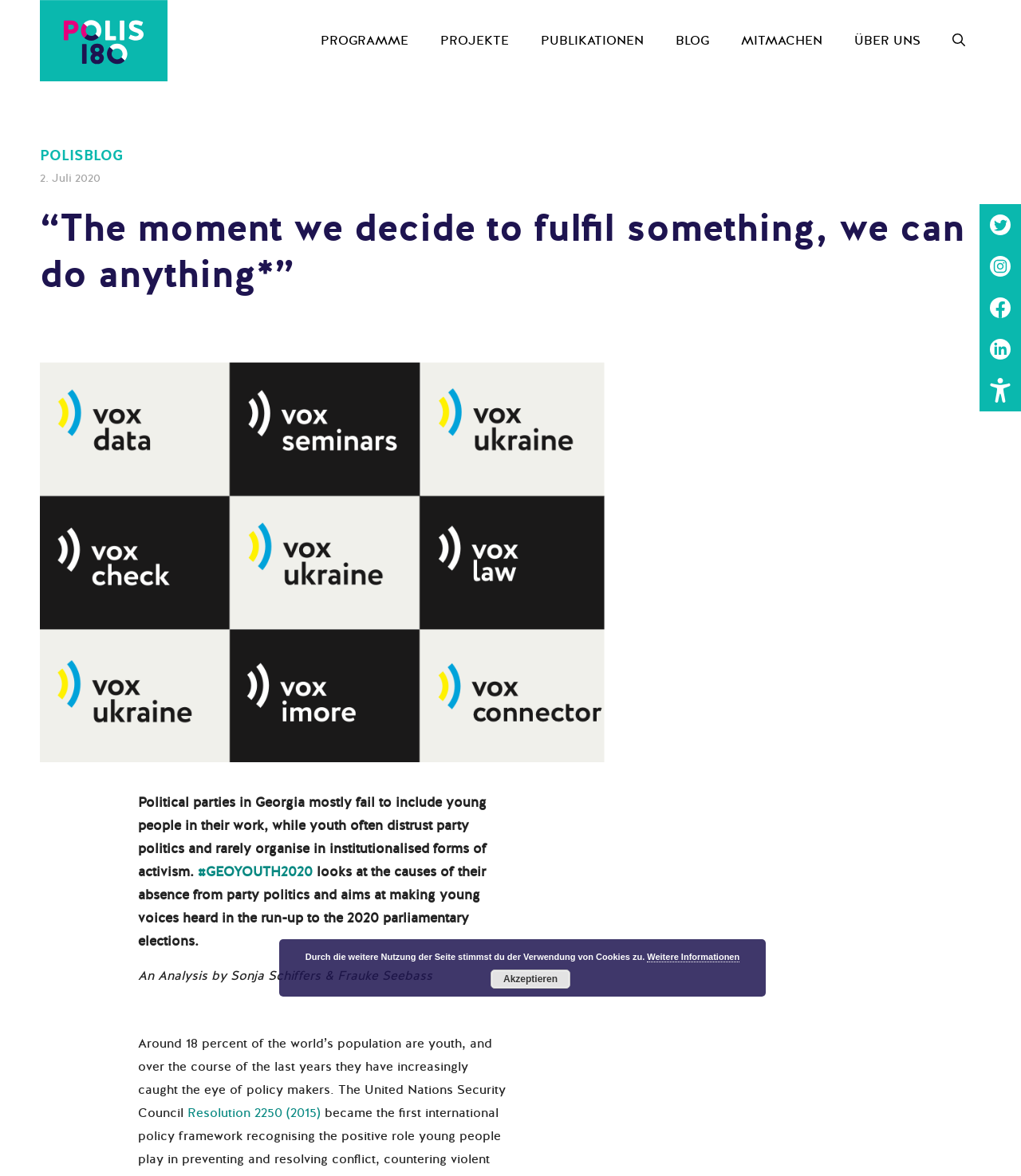Based on the image, provide a detailed and complete answer to the question: 
How many social media links are in the complementary section?

The complementary section is located at the bottom right corner of the webpage and contains links to 4 social media platforms: Twitter, Instagram, Facebook, and LinkedIn, each with its respective image.